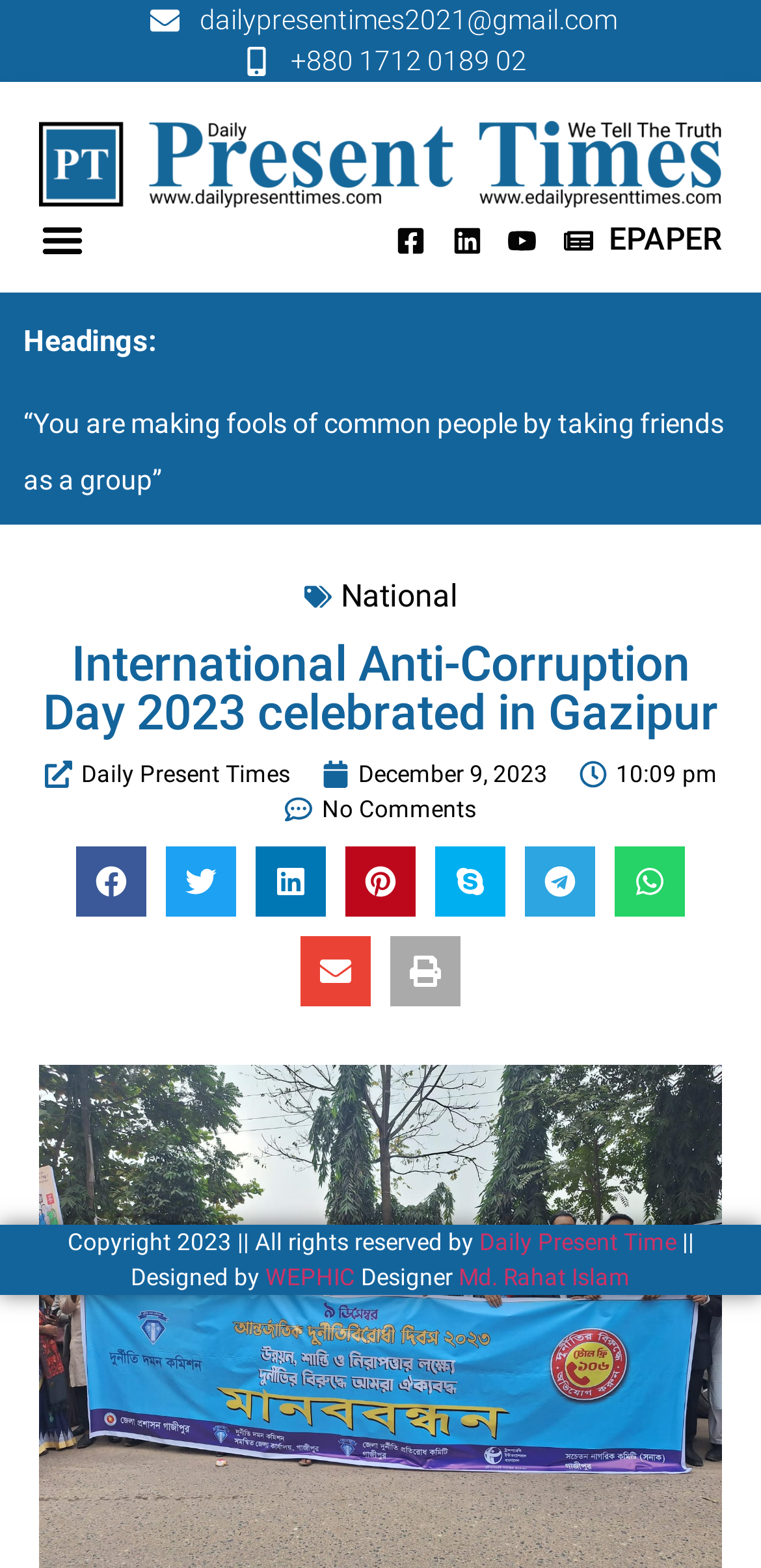Predict the bounding box coordinates of the UI element that matches this description: "WEPHIC". The coordinates should be in the format [left, top, right, bottom] with each value between 0 and 1.

[0.349, 0.806, 0.467, 0.823]